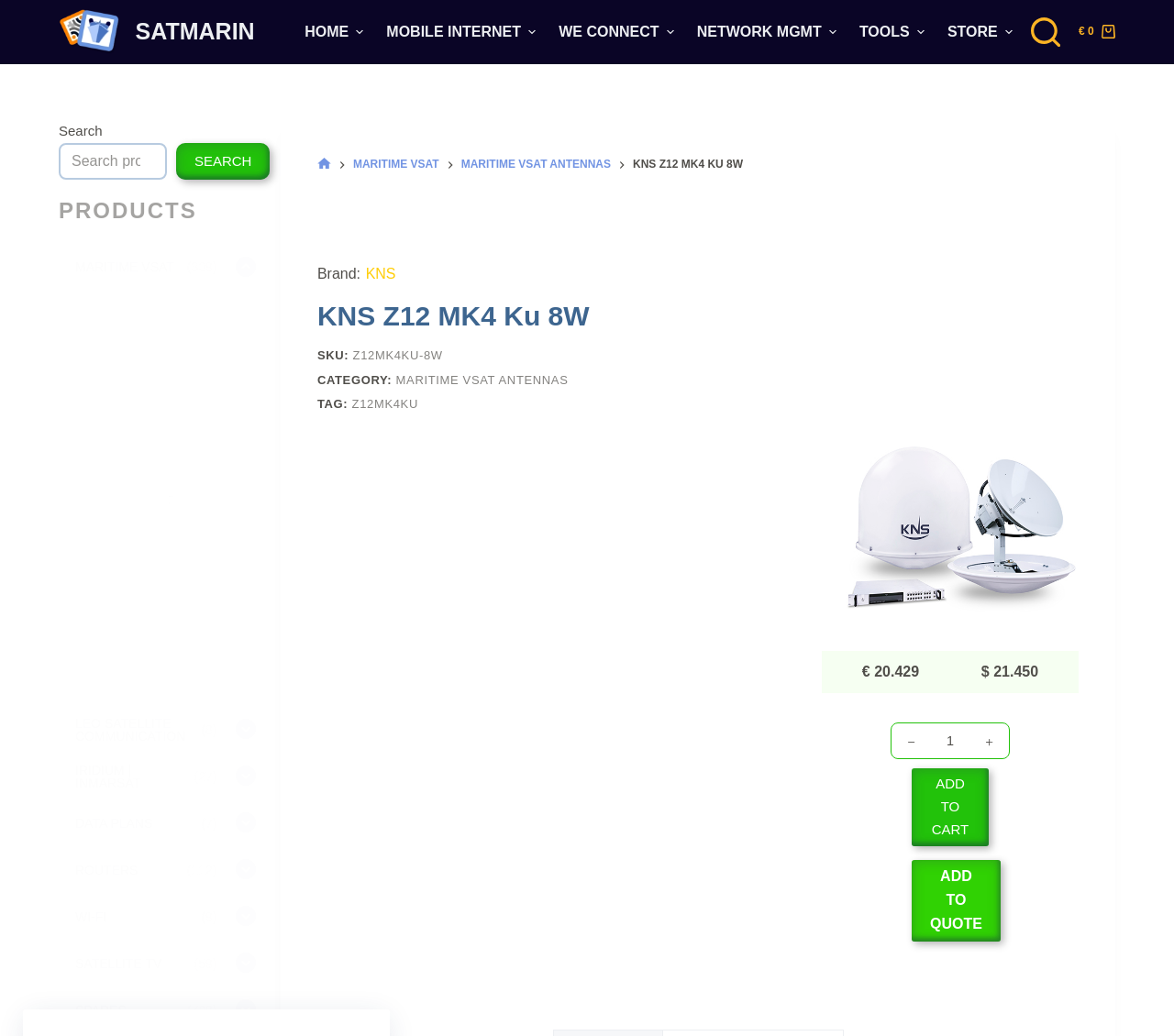Offer a detailed account of what is visible on the webpage.

This webpage is about a product, specifically the KNS Z12 MK4 Ku 8W, which is a maritime VSAT antenna. At the top of the page, there is a navigation menu with several options, including HOME, MOBILE INTERNET, WE CONNECT, NETWORK MGMT, TOOLS, and STORE. Each of these options has a corresponding image next to it.

Below the navigation menu, there is a search bar where users can input keywords to search for products. Next to the search bar, there is a shopping cart icon with a price of €0.00.

The main content of the page is dedicated to the product description. There is a large image of the product, accompanied by its name, KNS Z12 MK4 Ku 8W, and a brief description. Below the product image, there are several sections, including Brand, SKU, CATEGORY, and TAG, which provide additional information about the product.

The page also features a section for product quantity, where users can select the desired quantity and add the product to their cart. There is also an option to add the product to a quote.

On the right-hand side of the page, there is a section that lists various product categories, including MARITIME VSAT, MARITIME VSAT ANTENNAS, SATELLITE MODEMS, BUCS, LNBS, VSAT ACU, ACCESSORIES, EMPTY RADOMES & LIFTING STRAPS, MEDIATORS & FIBER LINK, and UPGRADE KITS. Each category has a corresponding link and a number in parentheses, indicating the number of products in that category.

Overall, the webpage is designed to provide detailed information about the KNS Z12 MK4 Ku 8W product and facilitate online shopping.